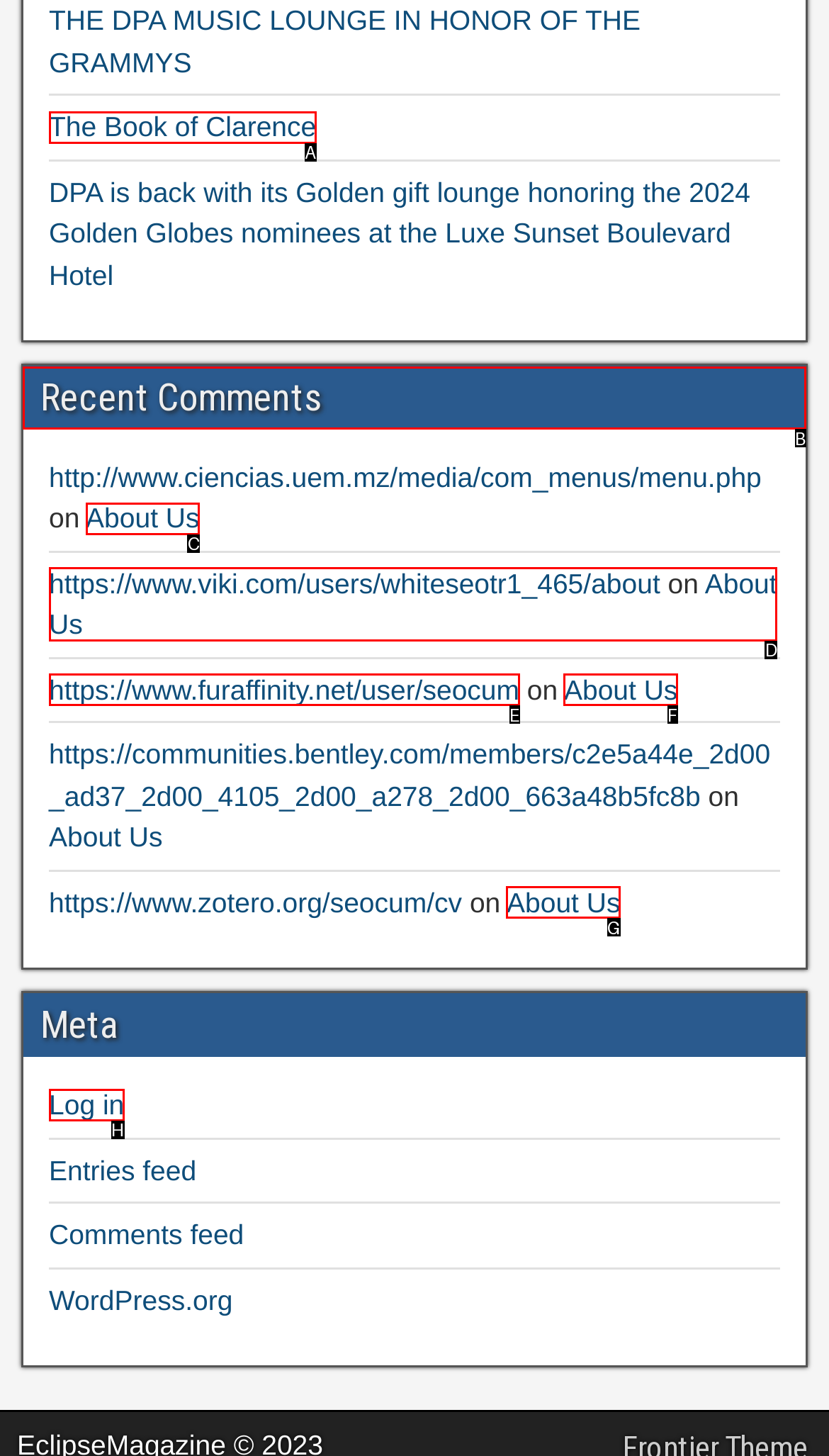Select the appropriate HTML element to click on to finish the task: Read Recent Comments.
Answer with the letter corresponding to the selected option.

B